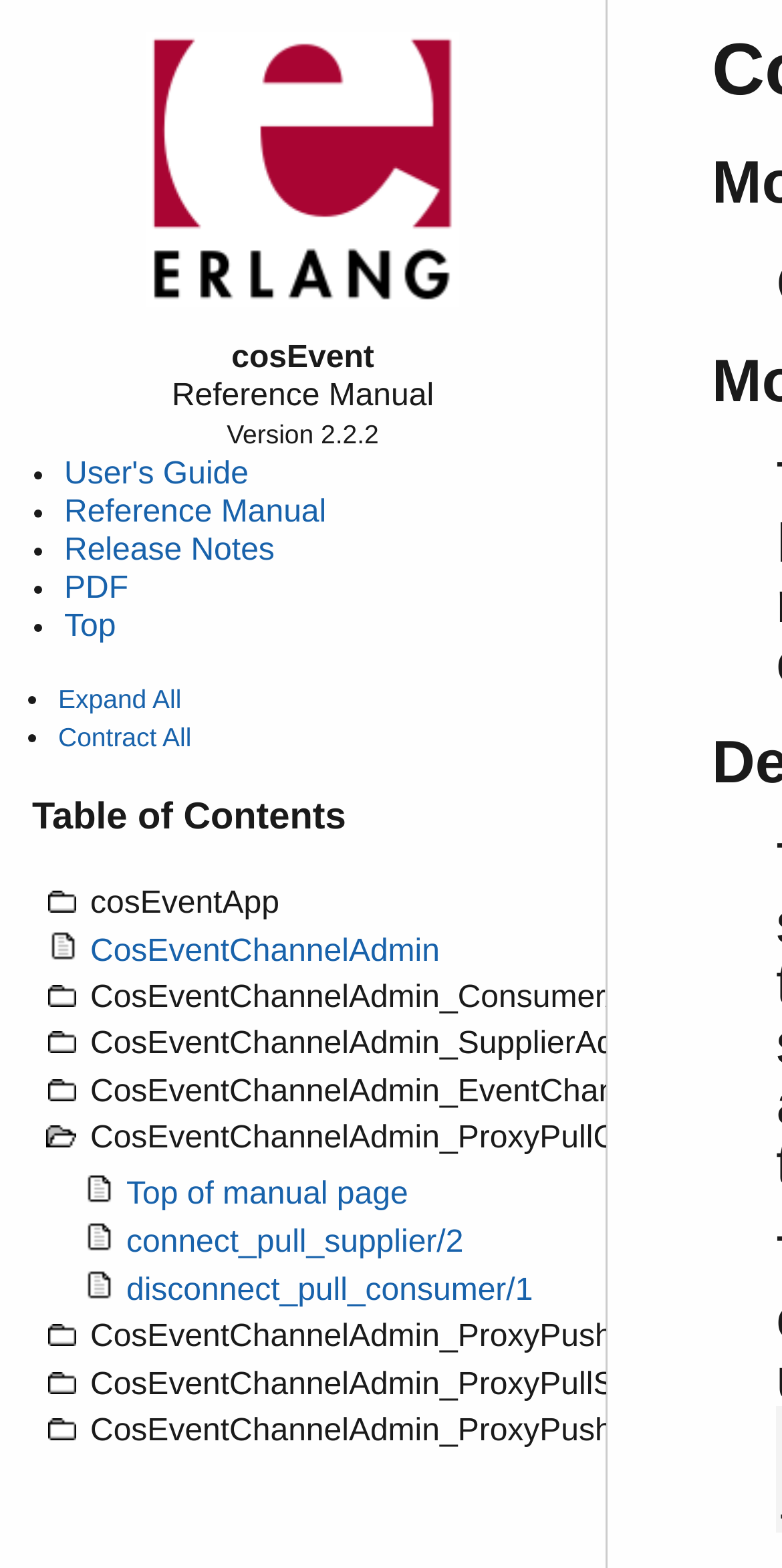What is the text of the first list marker?
From the details in the image, provide a complete and detailed answer to the question.

I looked at the list marker elements and found the first list marker text to be '•' located at [0.041, 0.29, 0.056, 0.314].